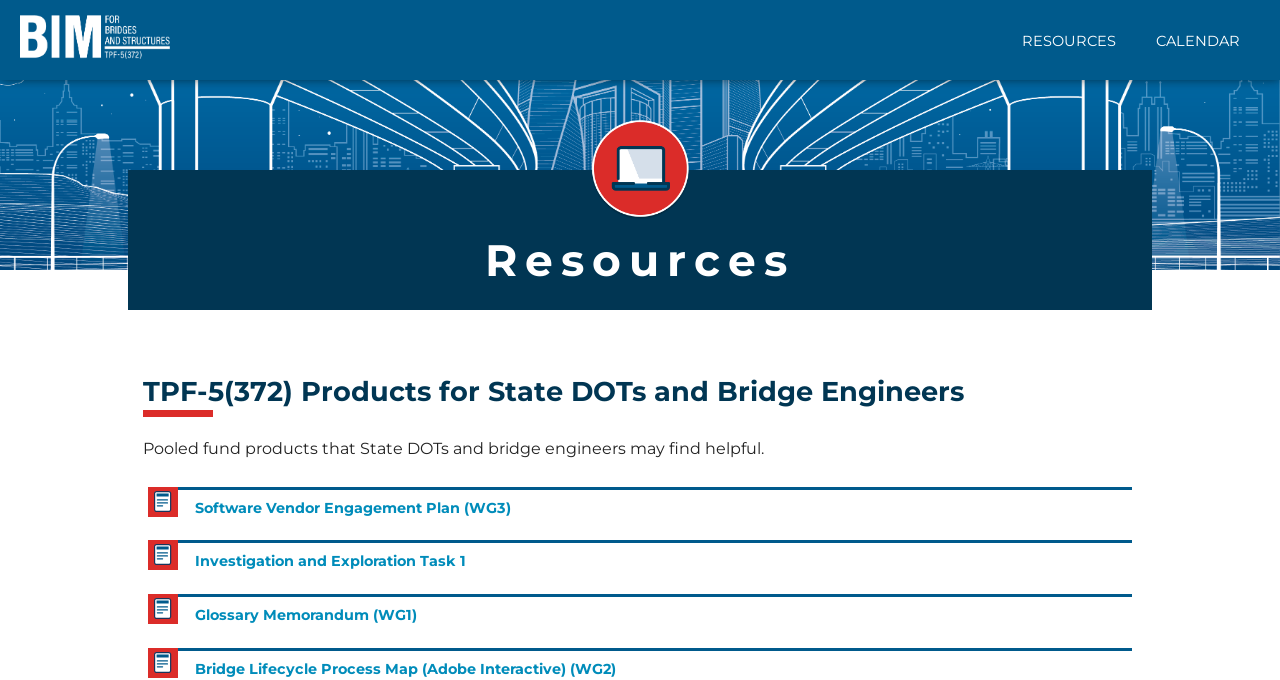Identify the bounding box of the HTML element described here: "Software Vendor Engagement Plan (WG3)". Provide the coordinates as four float numbers between 0 and 1: [left, top, right, bottom].

[0.152, 0.734, 0.399, 0.763]